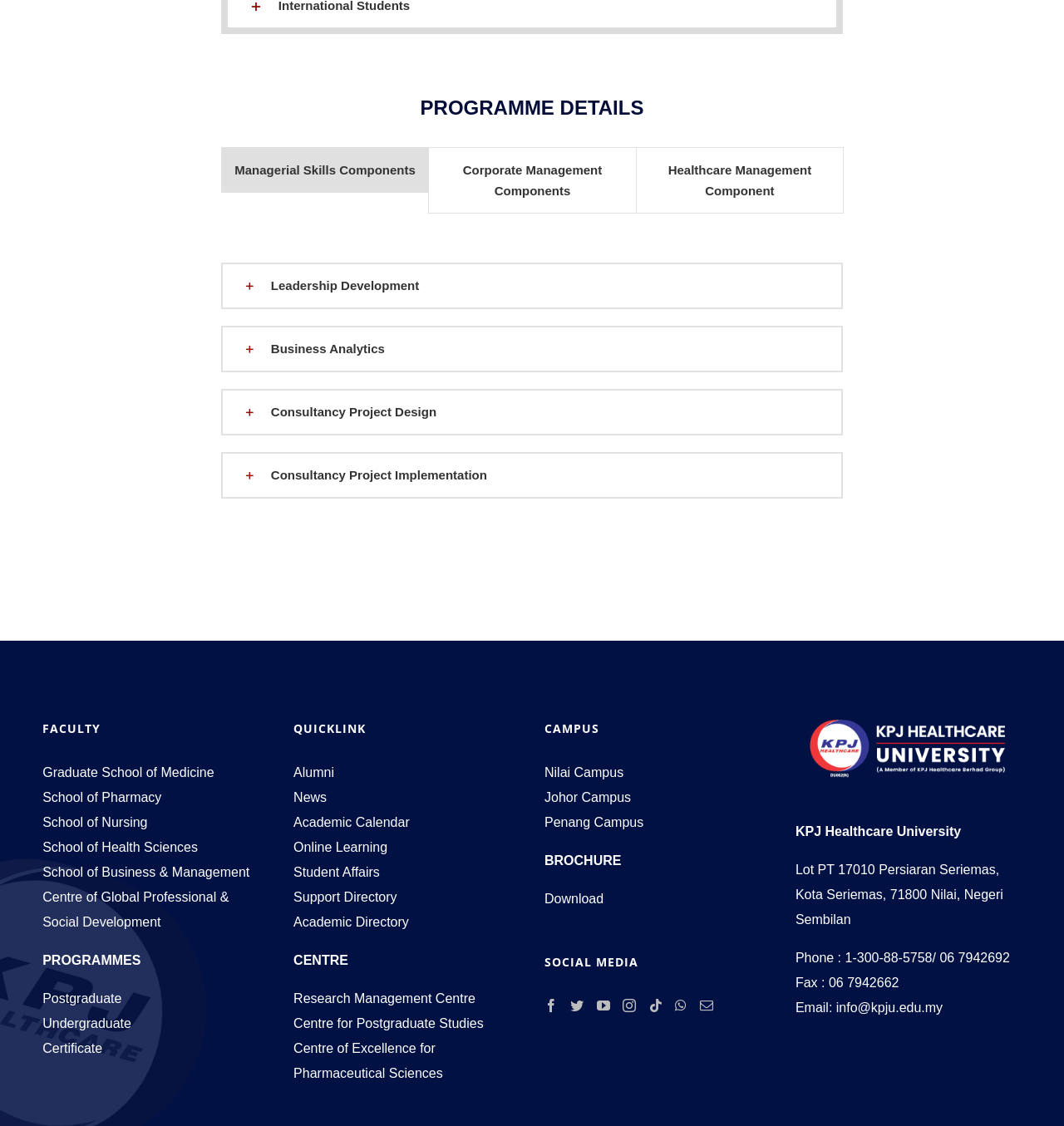Locate the bounding box coordinates of the element's region that should be clicked to carry out the following instruction: "Go to the Graduate School of Medicine page". The coordinates need to be four float numbers between 0 and 1, i.e., [left, top, right, bottom].

[0.04, 0.675, 0.252, 0.697]